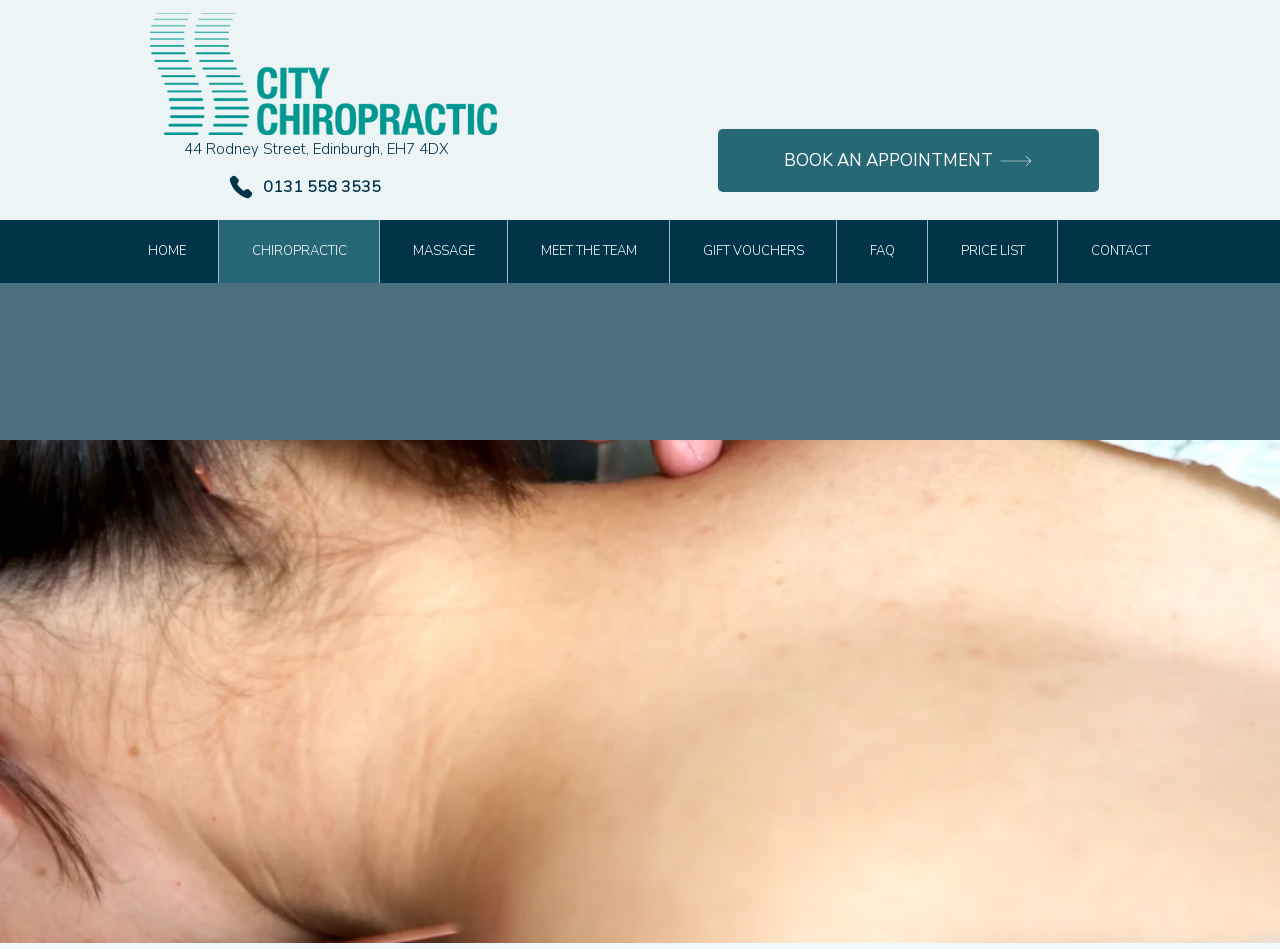Is there a 'BOOK AN APPOINTMENT' link on the webpage?
Please provide a comprehensive answer based on the visual information in the image.

I found the 'BOOK AN APPOINTMENT' link by looking at the link element with the text 'BOOK AN APPOINTMENT' which is located at the top of the webpage, next to the logo.